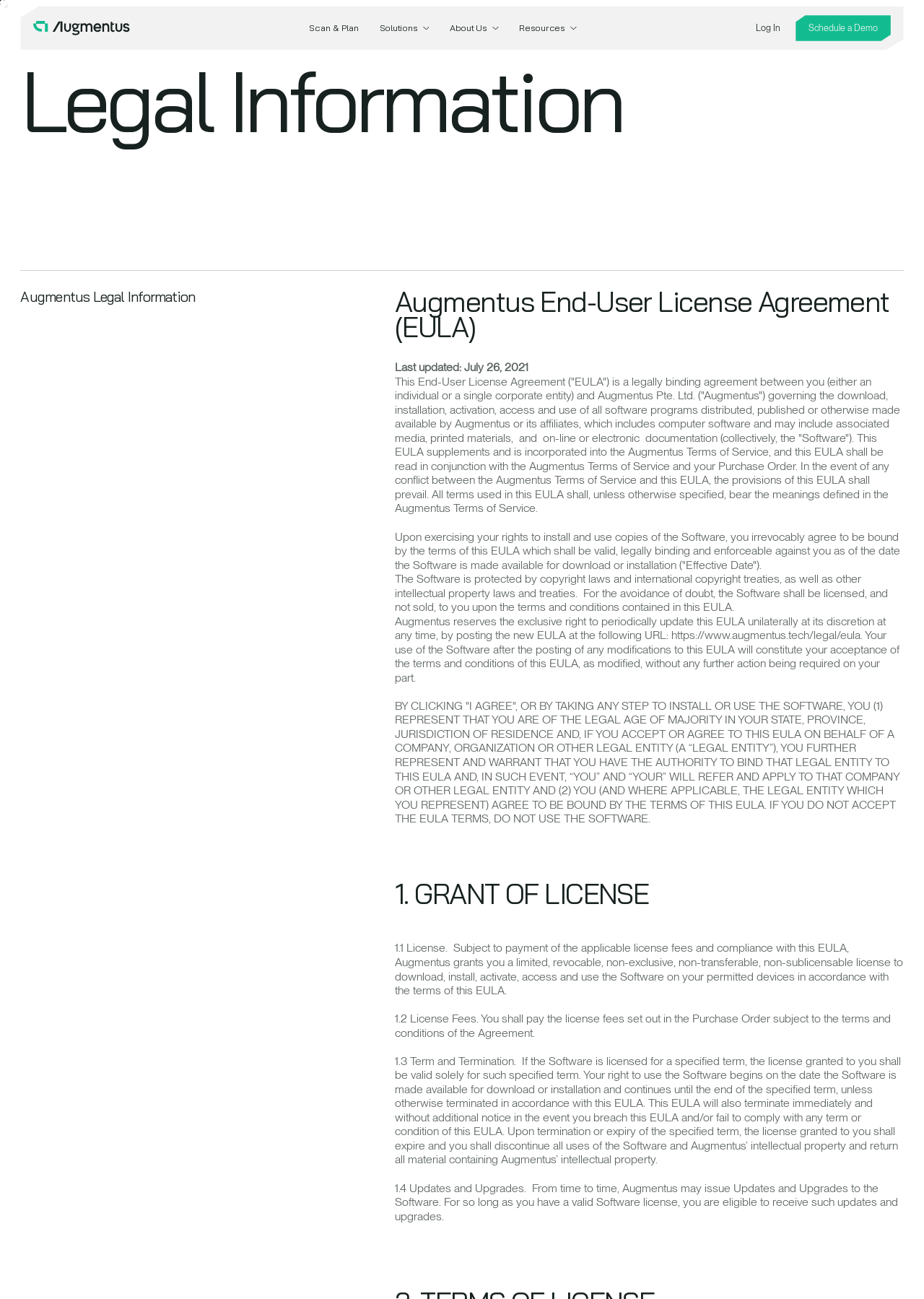What is the purpose of the 'Log In' link?
Please use the image to provide a one-word or short phrase answer.

To log in to the system